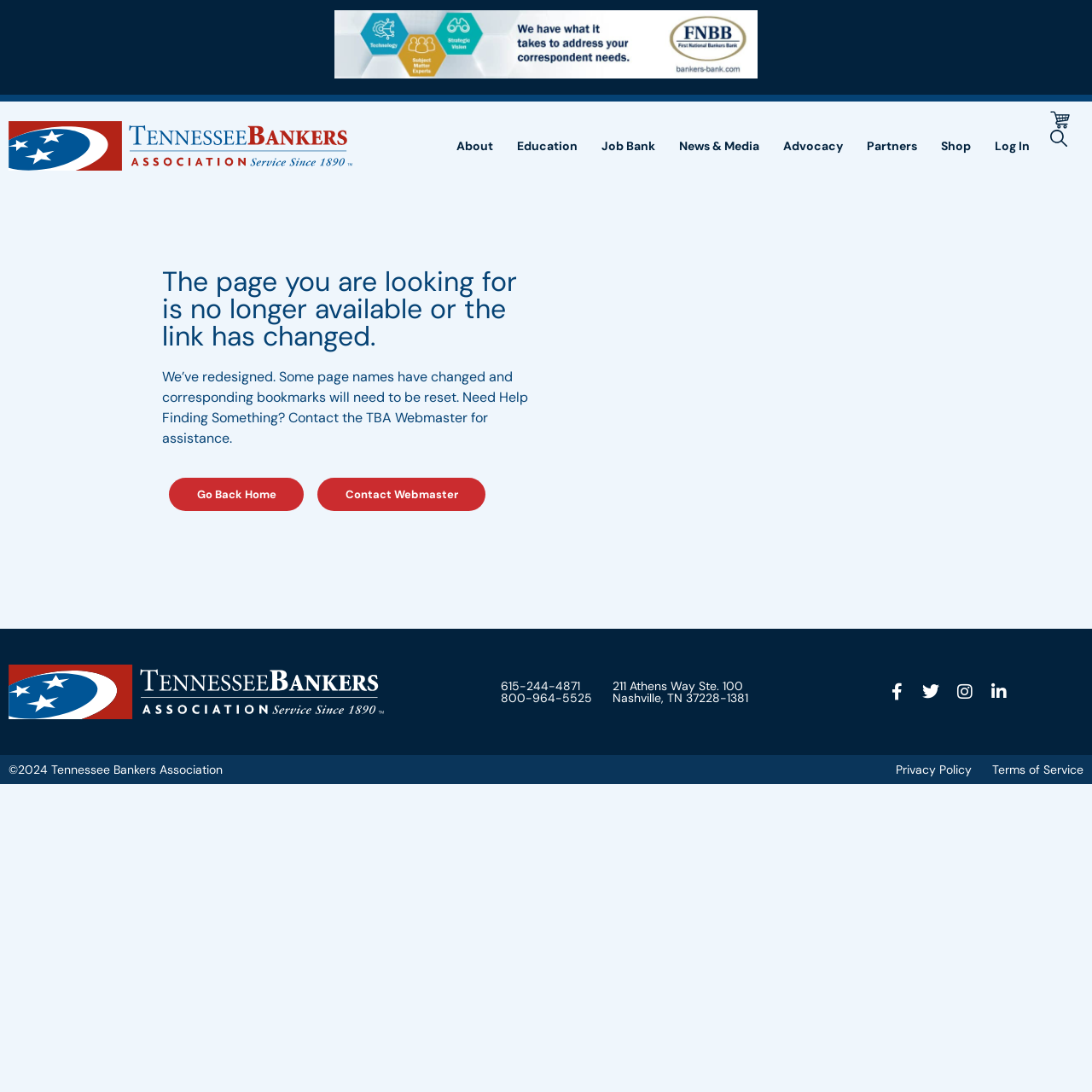Can you find the bounding box coordinates for the element to click on to achieve the instruction: "Go back home"?

[0.155, 0.438, 0.278, 0.468]